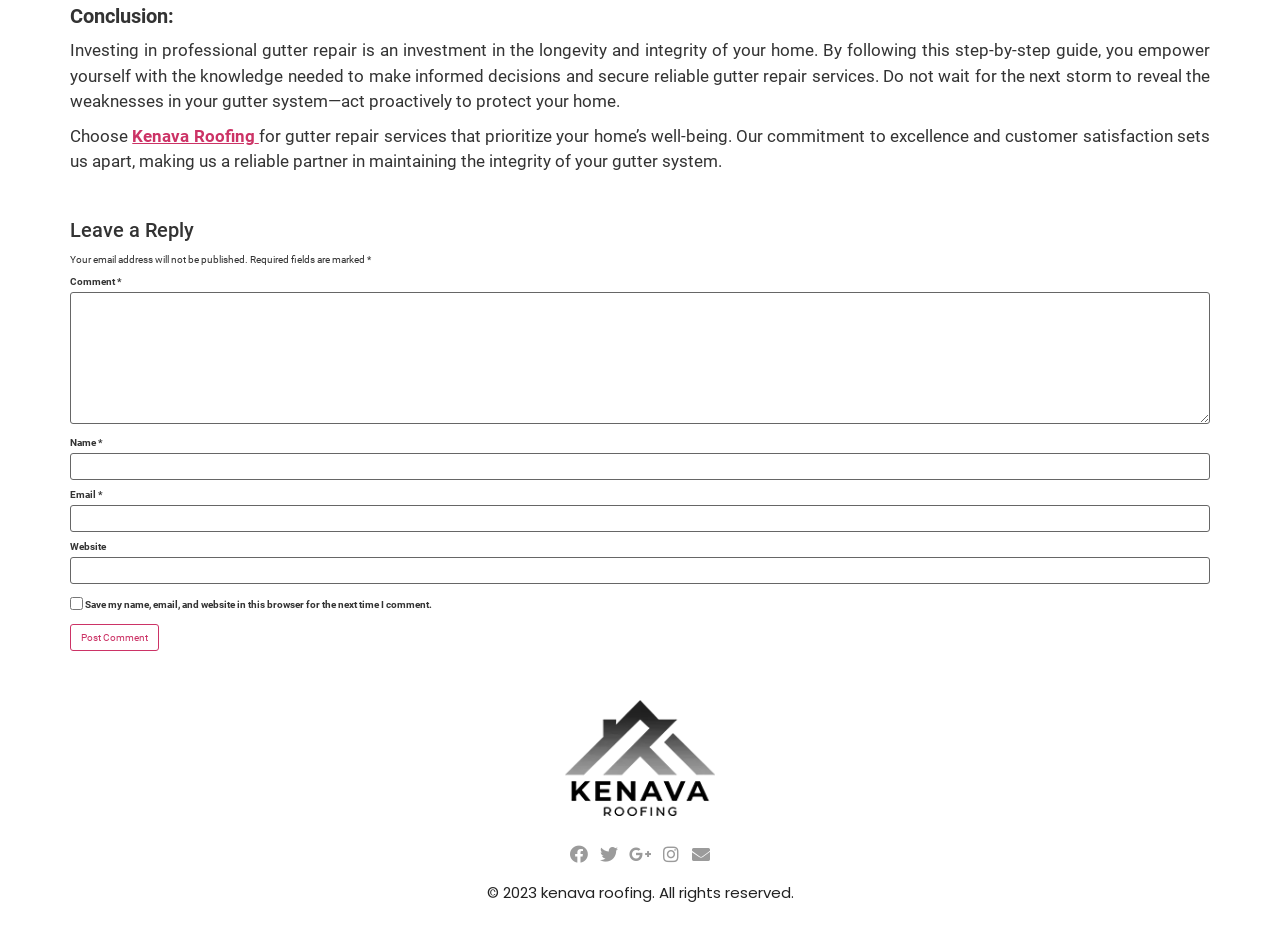Provide a brief response using a word or short phrase to this question:
What is required to leave a reply on the webpage?

Name, email, and comment